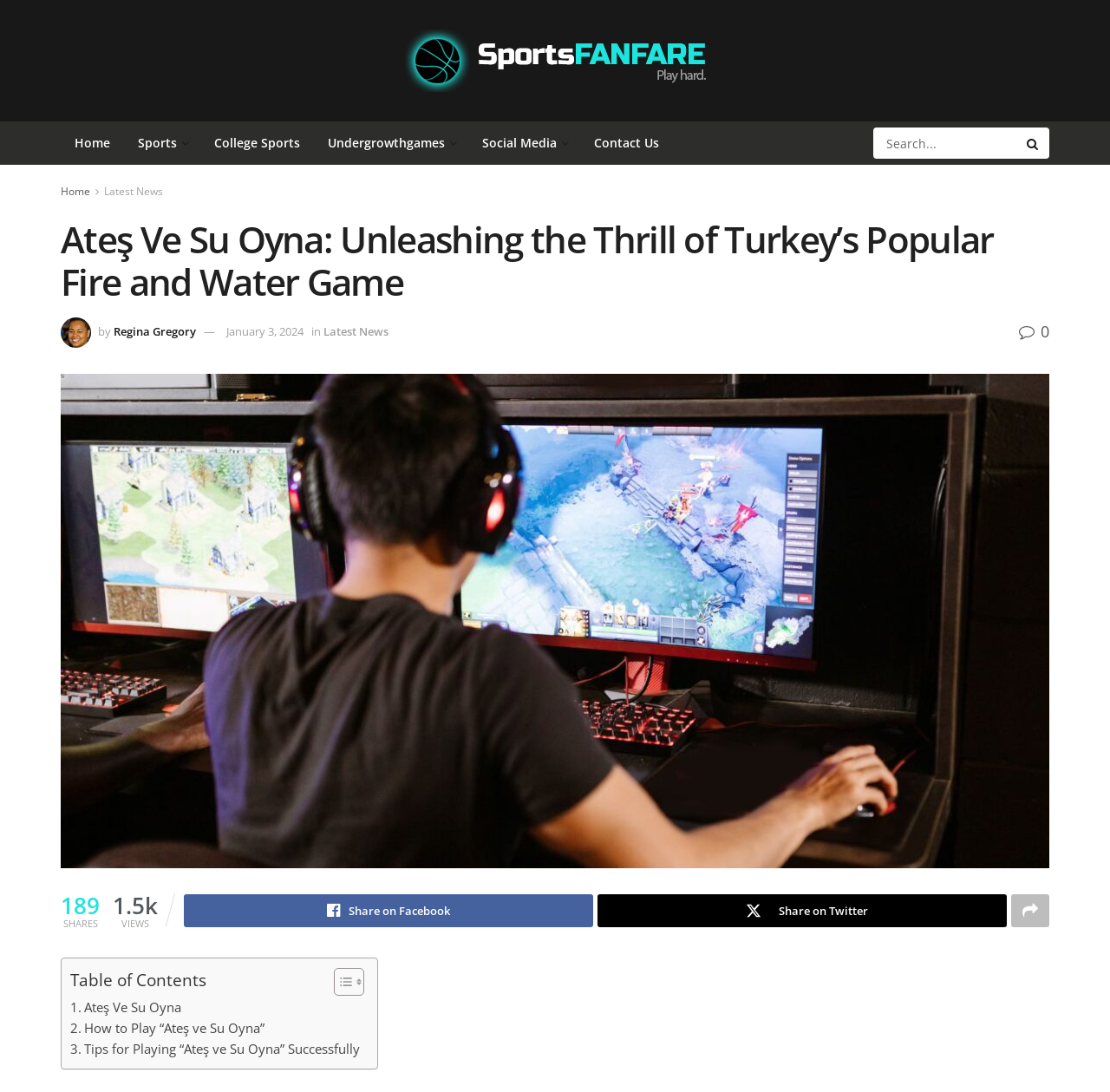From the webpage screenshot, predict the bounding box of the UI element that matches this description: "AI Enhances Digital Marketing Strategies".

None